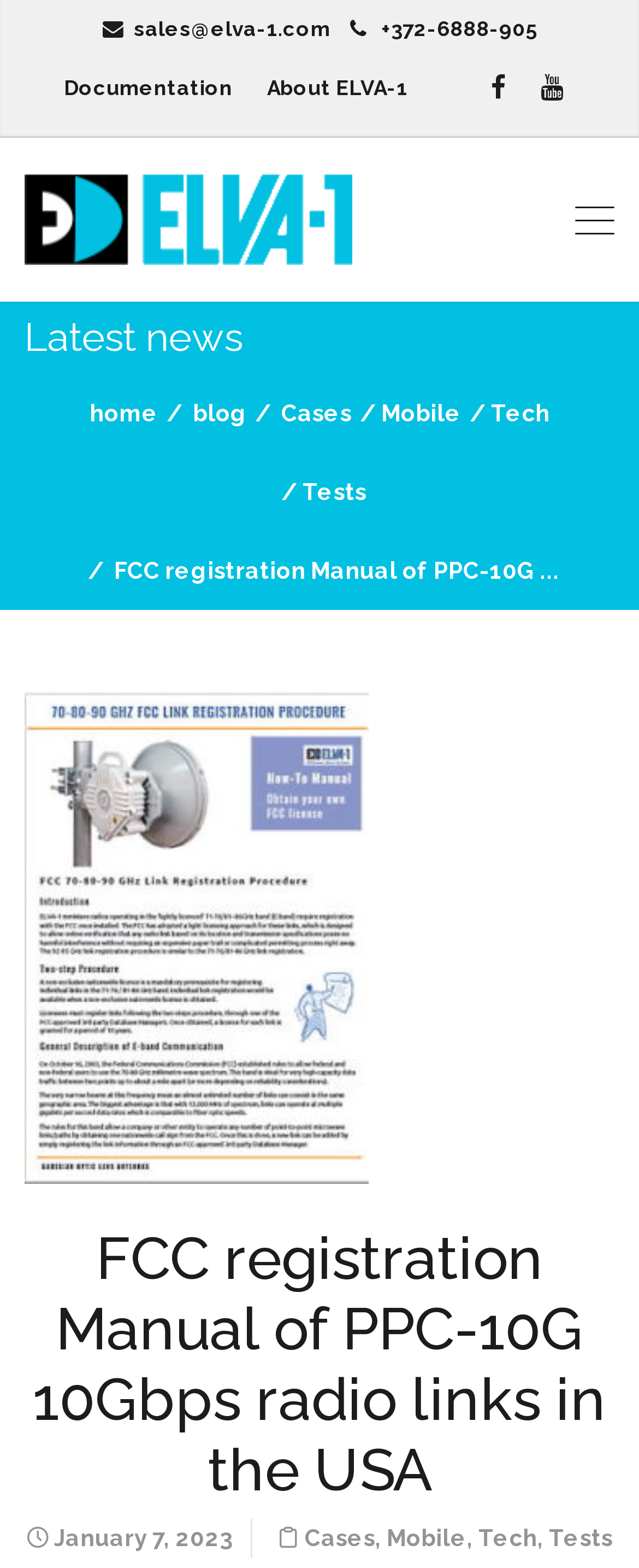Find the bounding box coordinates of the clickable area required to complete the following action: "View documentation".

[0.1, 0.048, 0.364, 0.064]